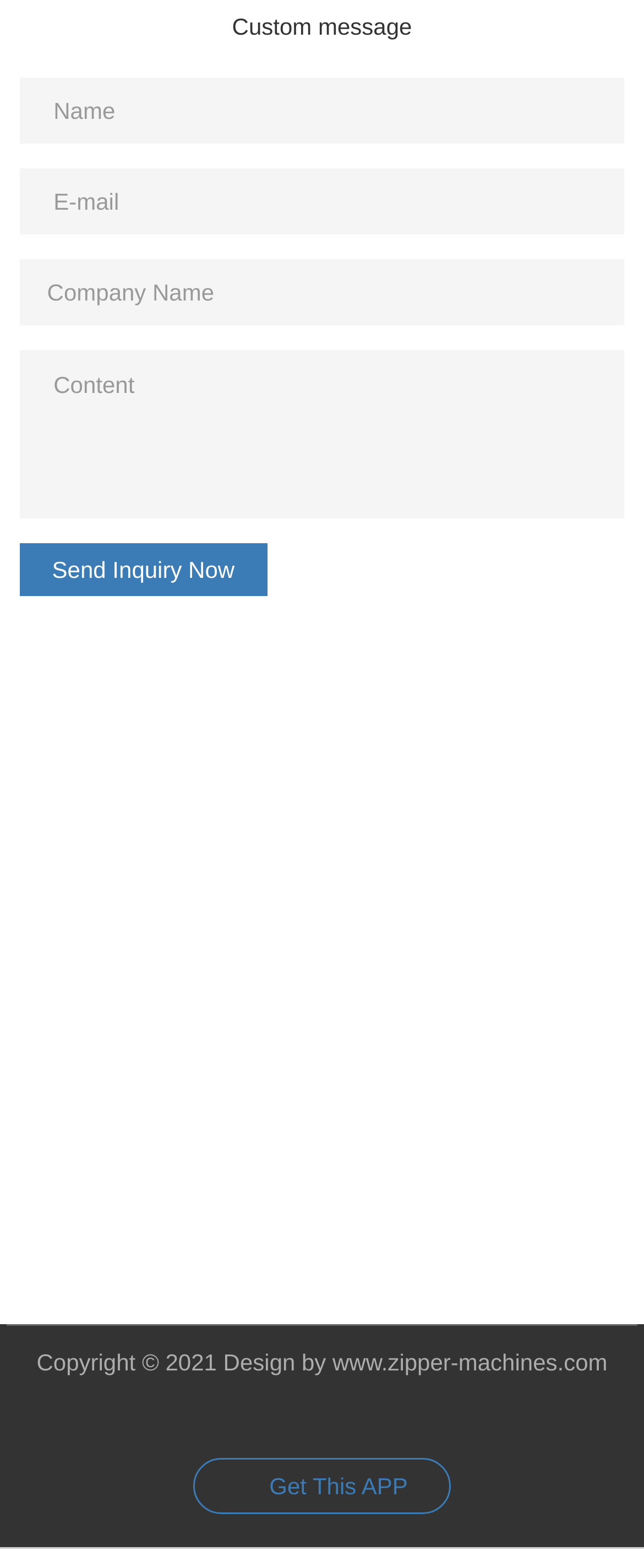Please answer the following question using a single word or phrase: 
What is the text of the prominent button at the bottom of the webpage?

Get This APP